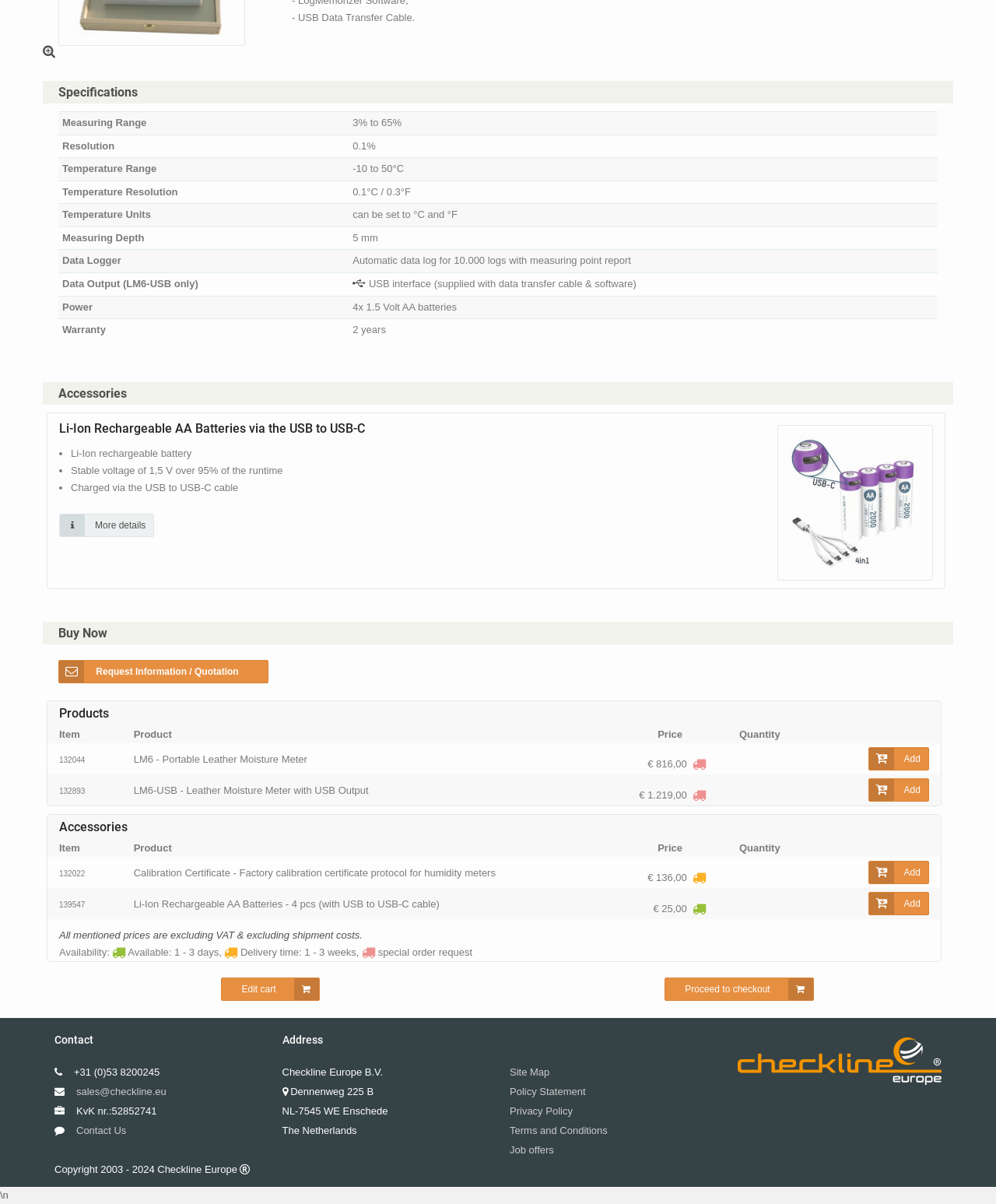What is the power source of this device?
Please answer the question with a detailed response using the information from the screenshot.

According to the specifications table, the power source of this device is listed as '4x 1.5 Volt AA batteries', which can be found in the row labeled 'Power'.